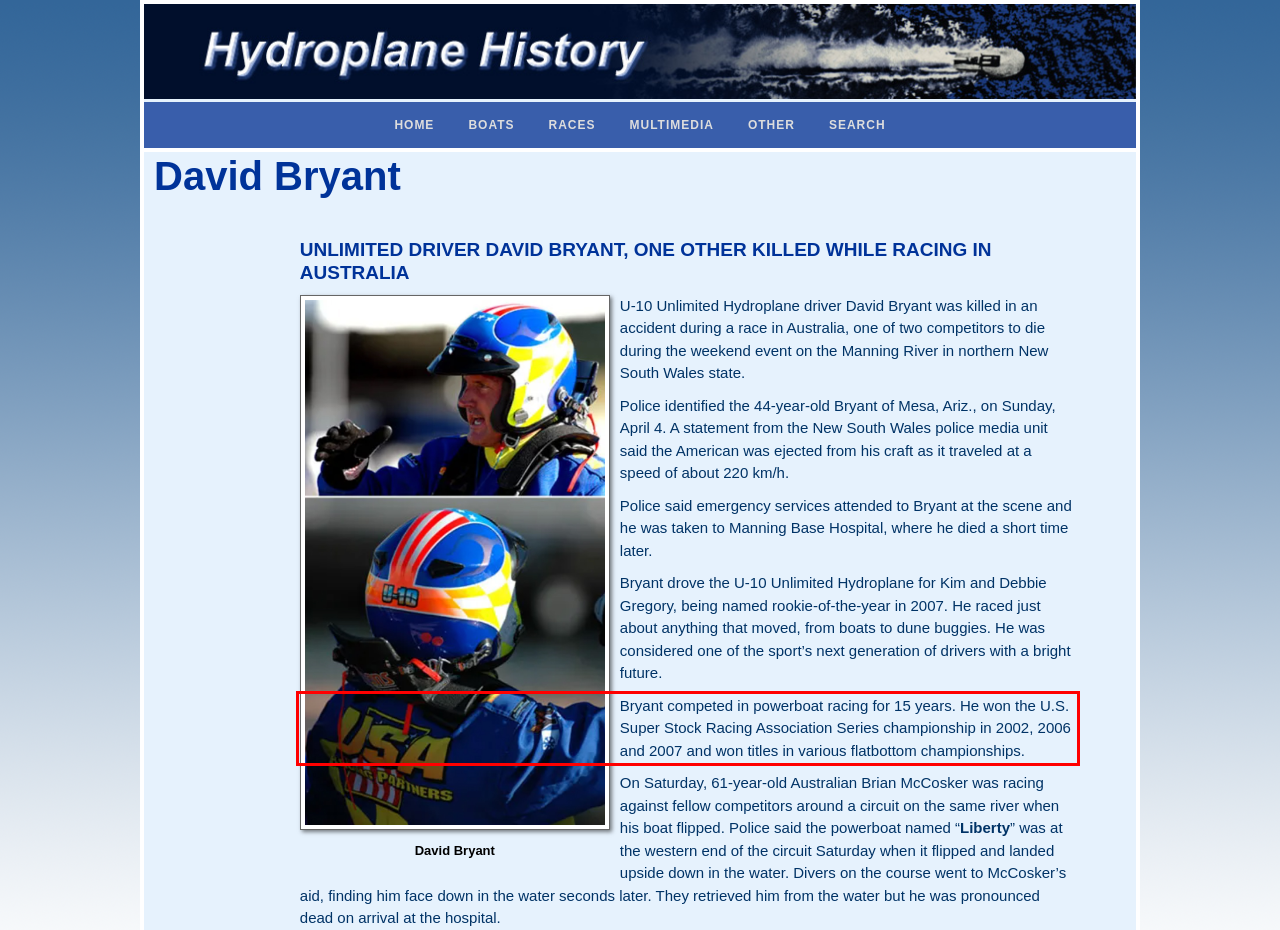Please perform OCR on the text within the red rectangle in the webpage screenshot and return the text content.

Bryant competed in powerboat racing for 15 years. He won the U.S. Super Stock Racing Association Series championship in 2002, 2006 and 2007 and won titles in various flatbottom championships.